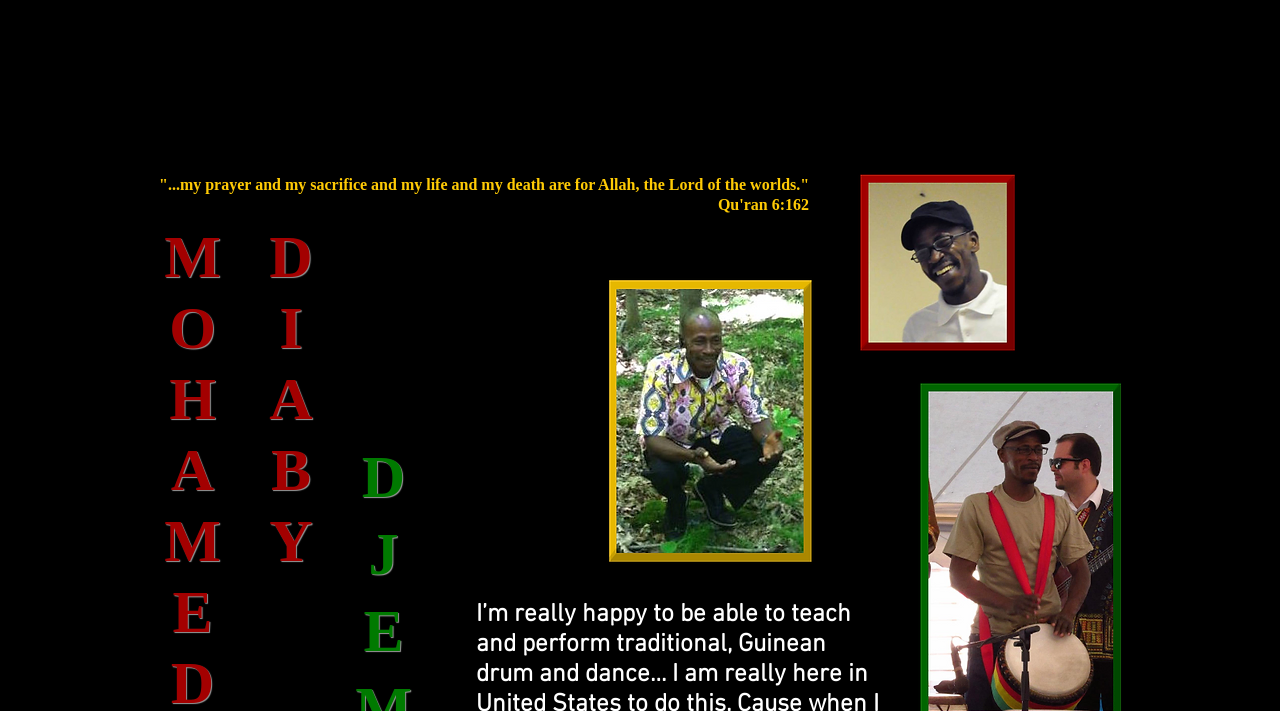Describe all the key features and sections of the webpage thoroughly.

The webpage appears to be a personal profile or message page, with the title "Message | mohameddiabydrum". 

At the top, there is a quote in three parts, aligned horizontally, which reads "...my prayer and my sacrifice and my life and my death are for Allah, the Lord of the worlds." 

Below the quote, there are two columns of large headings, with the first column spelling out the name "MOHAMME" and the second column spelling out the name "DIABYDJ". The columns are positioned side by side, with the first column on the left and the second column on the right. 

At the very bottom of the page, there is a single heading with a non-breaking space character.